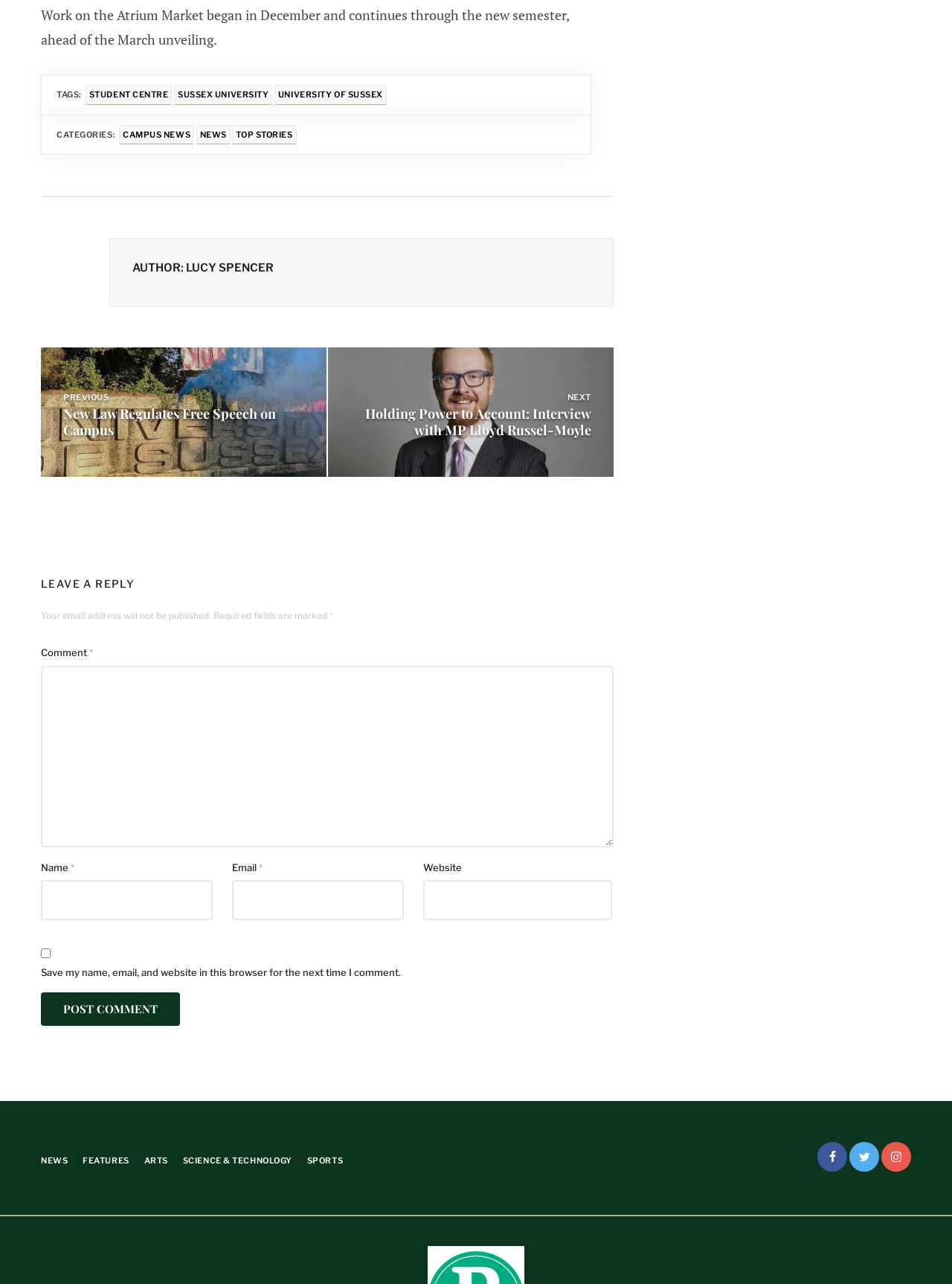Please identify the bounding box coordinates of the element's region that should be clicked to execute the following instruction: "Leave a reply". The bounding box coordinates must be four float numbers between 0 and 1, i.e., [left, top, right, bottom].

[0.043, 0.436, 0.645, 0.46]